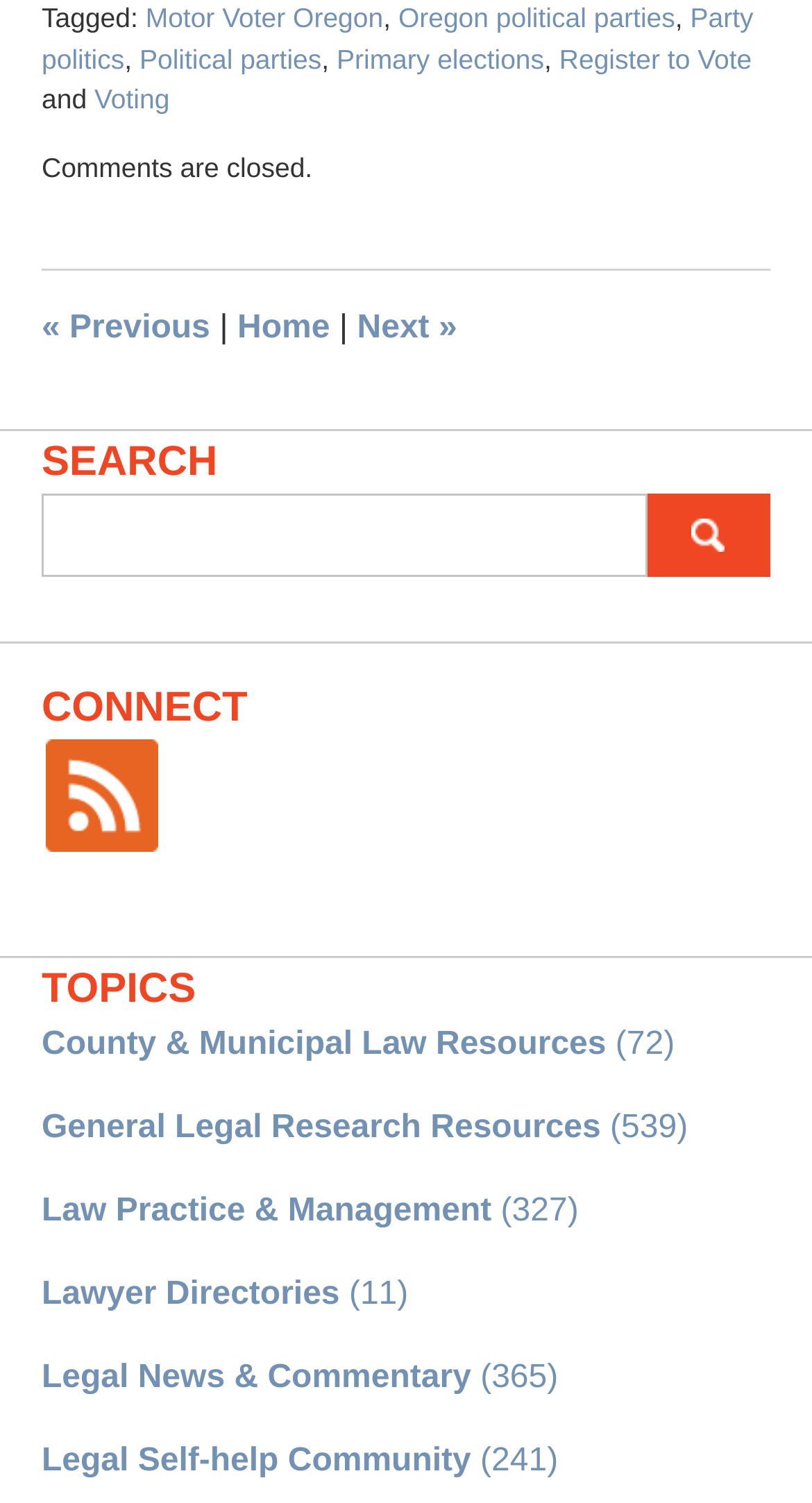Can you specify the bounding box coordinates for the region that should be clicked to fulfill this instruction: "Subscribe to the feed".

[0.051, 0.492, 0.201, 0.567]